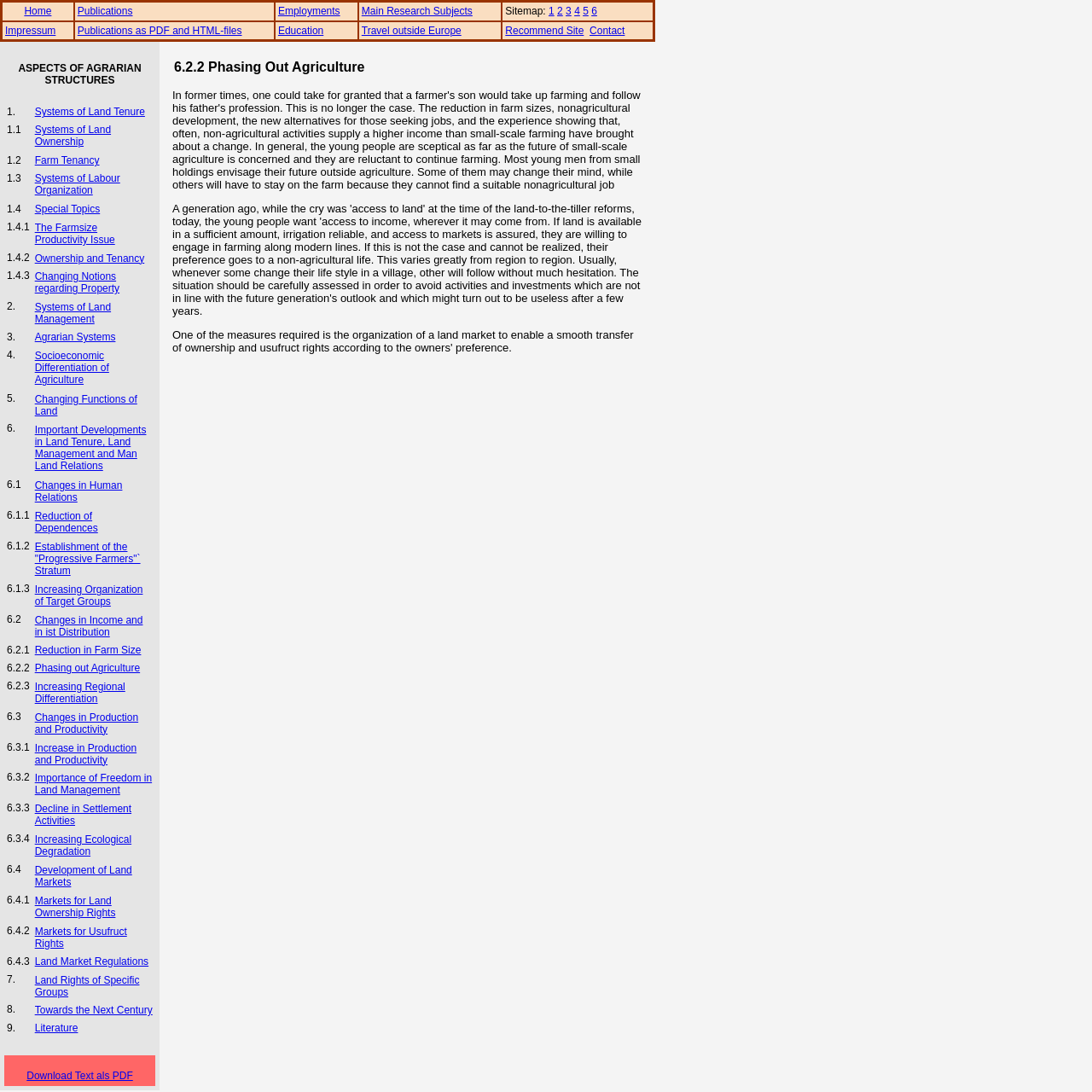Kindly determine the bounding box coordinates for the area that needs to be clicked to execute this instruction: "Learn about Farm Tenancy".

[0.032, 0.142, 0.091, 0.153]